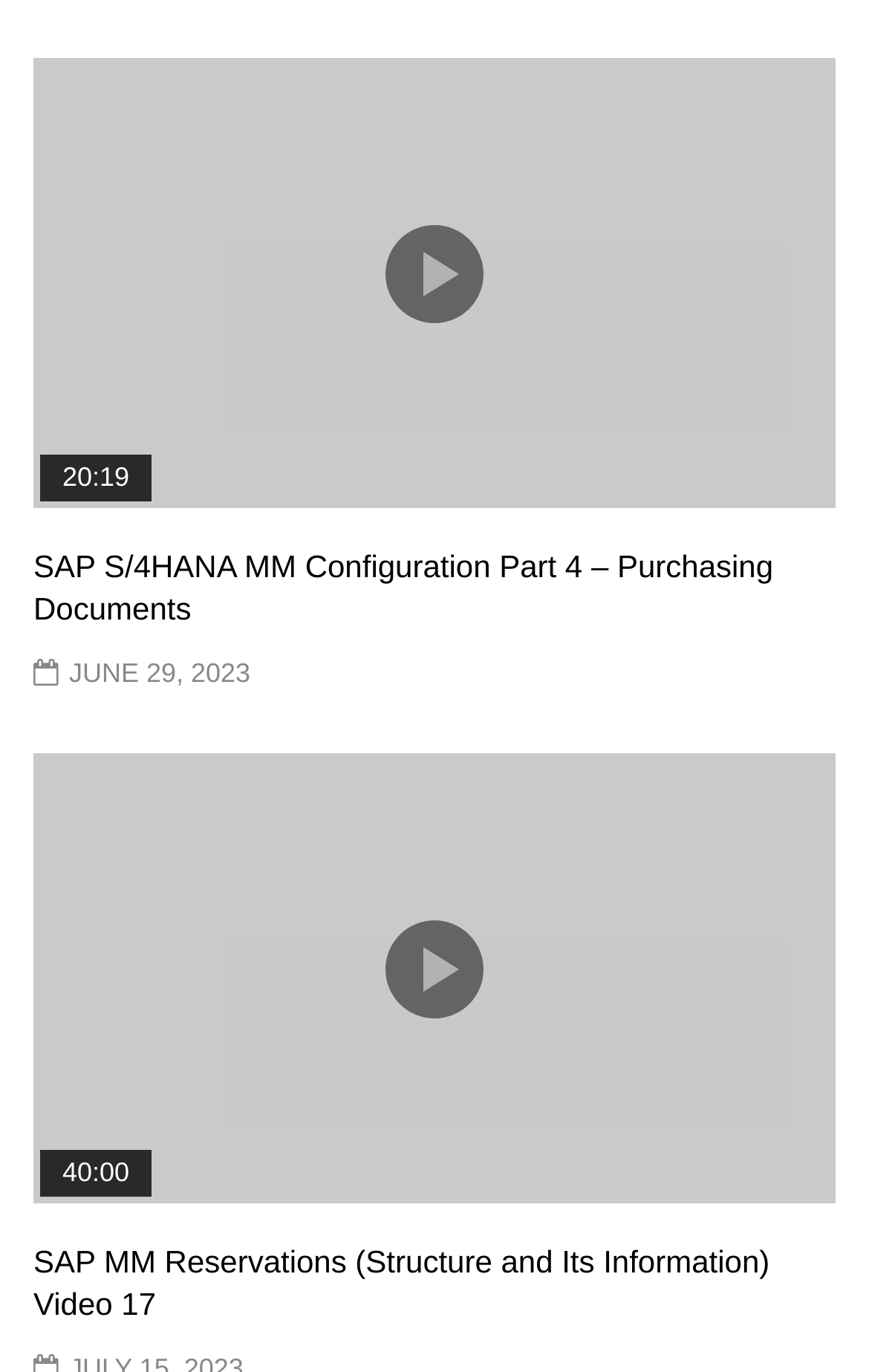What is the topic of the webpage?
Analyze the image and deliver a detailed answer to the question.

The webpage appears to be a collection of links and articles related to SAP S/4HANA MM, which is a materials management system. The various headings and links on the page suggest that it is a resource for learning and configuration of SAP S/4HANA MM.